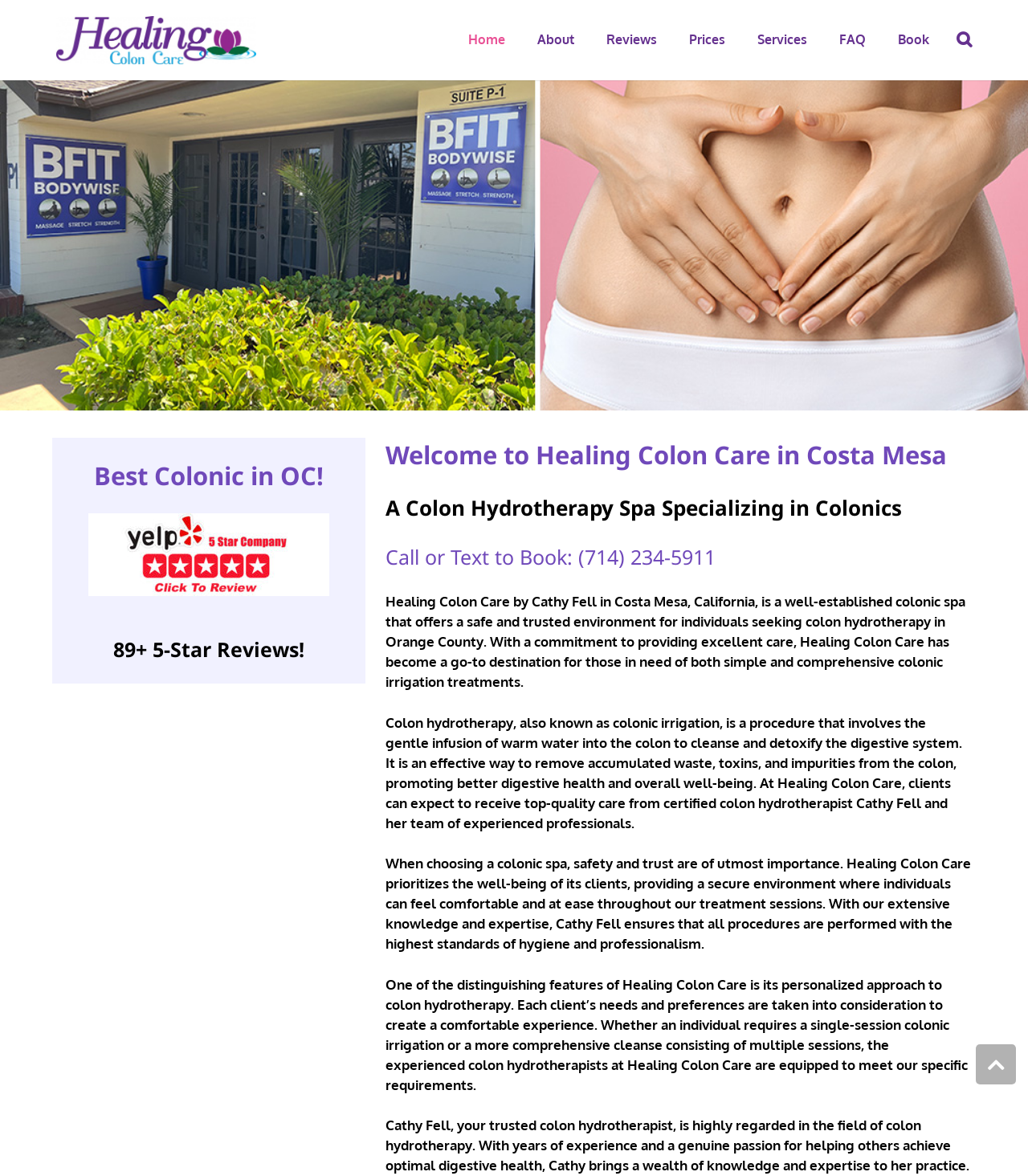Kindly determine the bounding box coordinates for the clickable area to achieve the given instruction: "Click the Search link".

[0.92, 0.018, 0.956, 0.05]